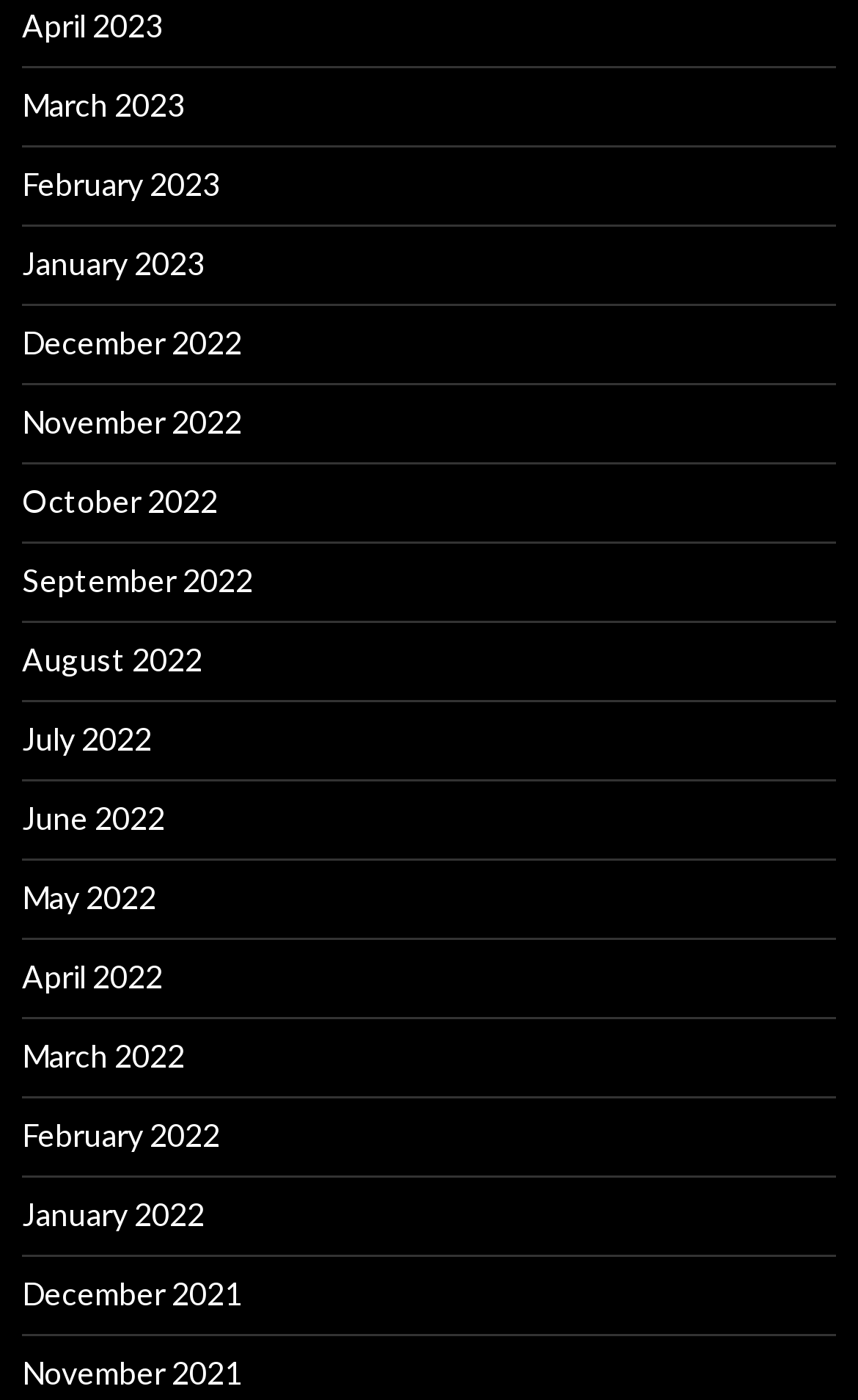Pinpoint the bounding box coordinates of the clickable element needed to complete the instruction: "view January 2022". The coordinates should be provided as four float numbers between 0 and 1: [left, top, right, bottom].

[0.026, 0.854, 0.238, 0.881]